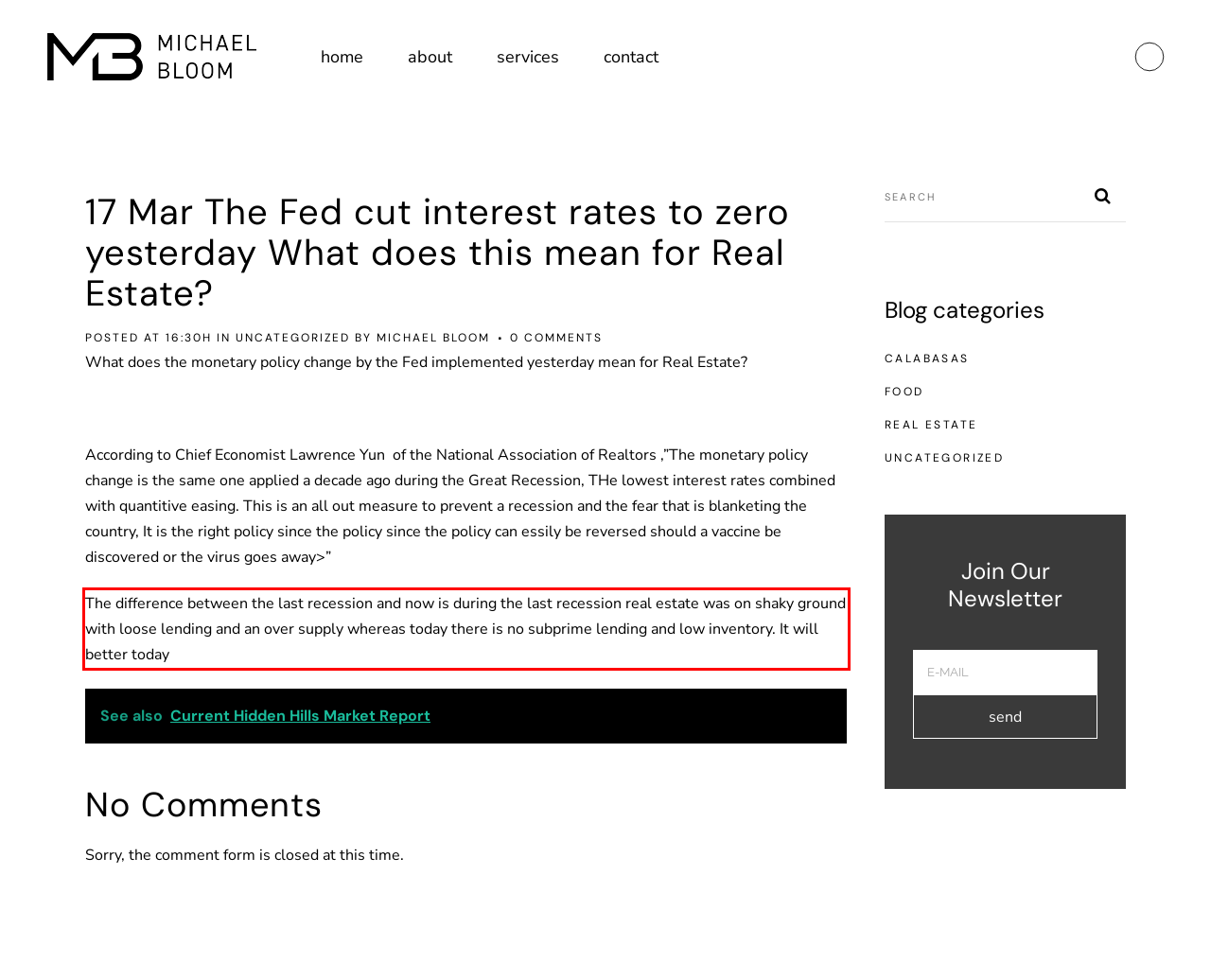You are provided with a webpage screenshot that includes a red rectangle bounding box. Extract the text content from within the bounding box using OCR.

The difference between the last recession and now is during the last recession real estate was on shaky ground with loose lending and an over supply whereas today there is no subprime lending and low inventory. It will better today